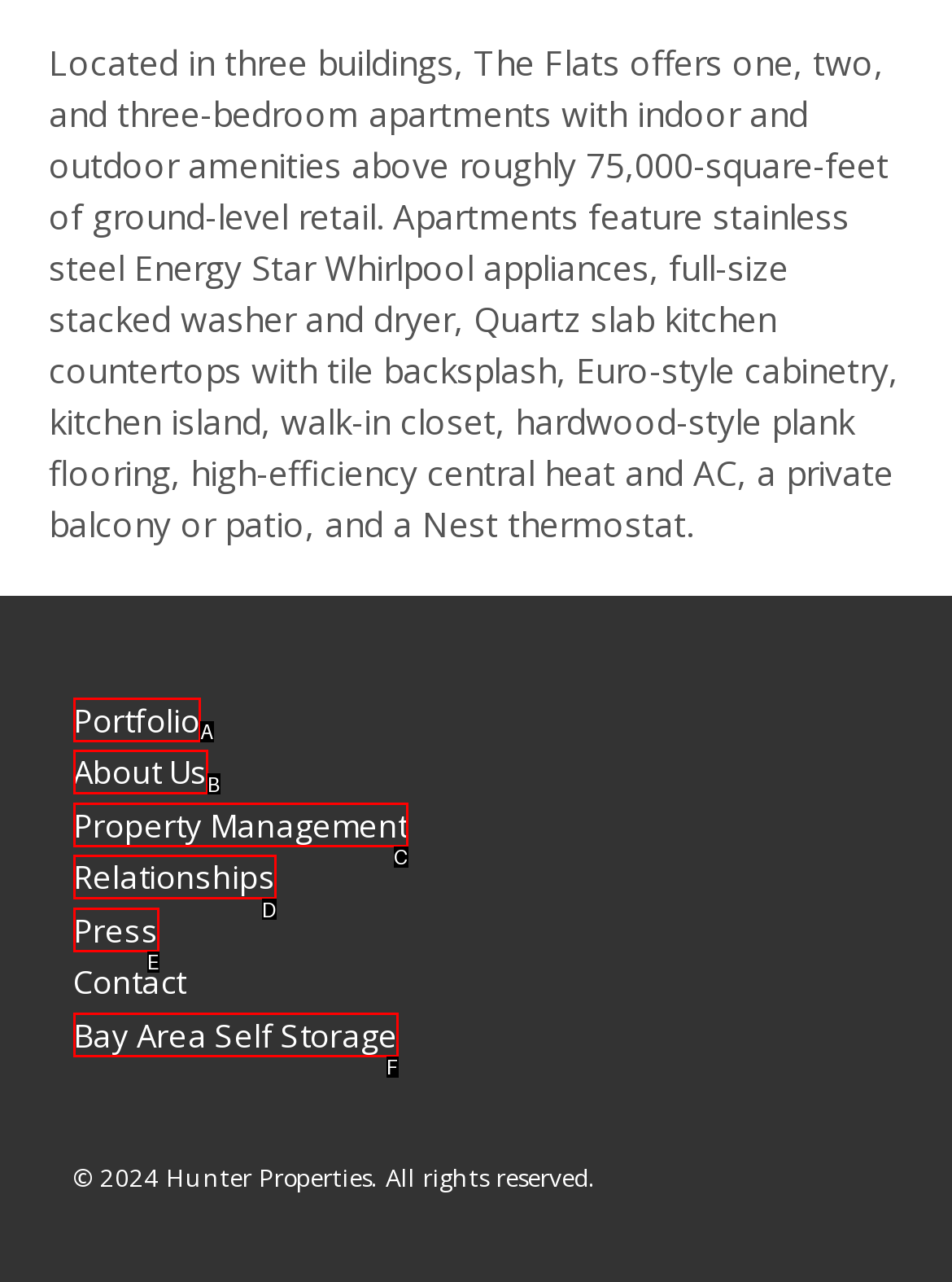Based on the description: Bay Area Self Storage
Select the letter of the corresponding UI element from the choices provided.

F